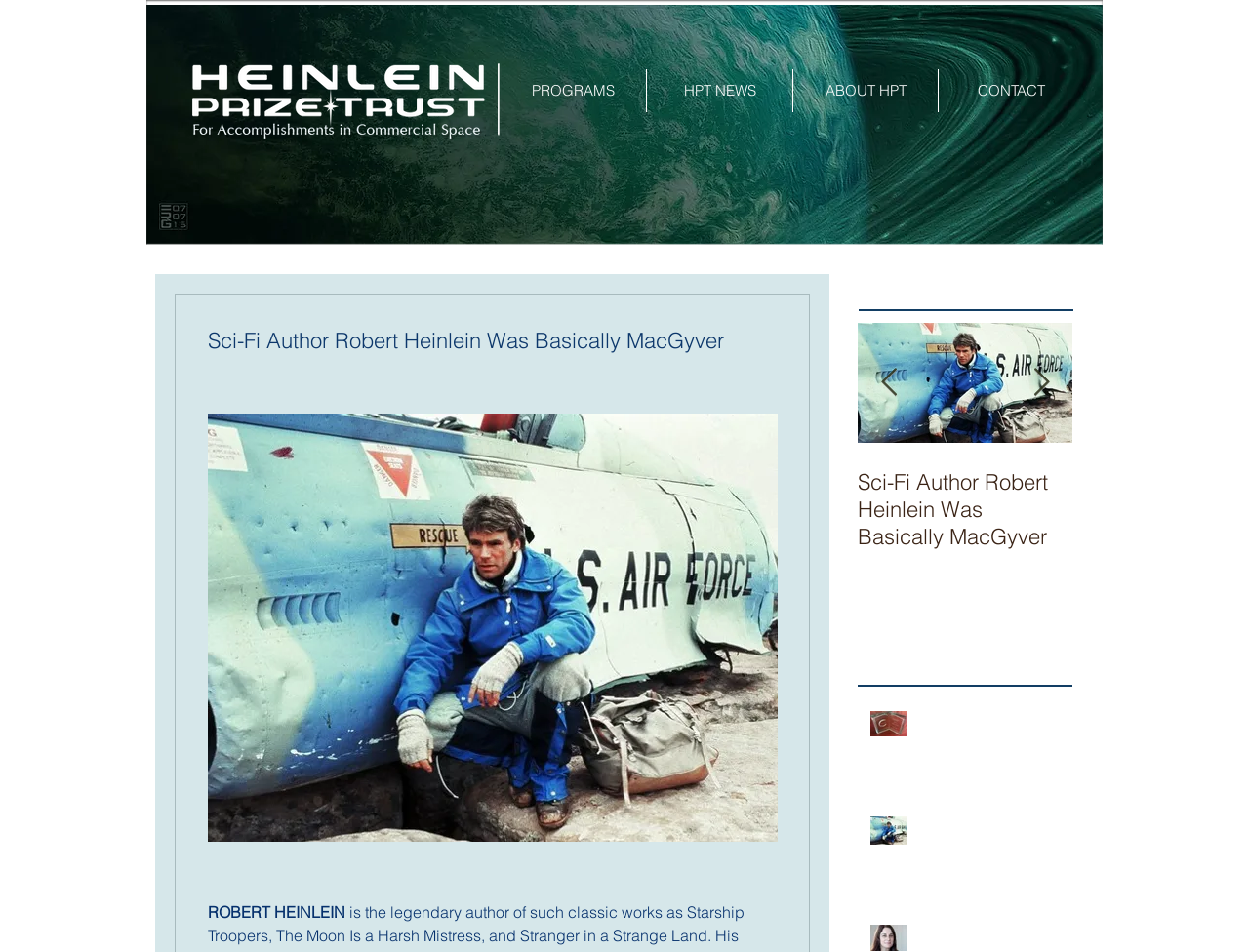Can you identify the bounding box coordinates of the clickable region needed to carry out this instruction: 'View the 'Robert Heinlein - 2021 Colorado Authors' Hall of Fame Inductee' post'? The coordinates should be four float numbers within the range of 0 to 1, stated as [left, top, right, bottom].

[0.343, 0.339, 0.515, 0.629]